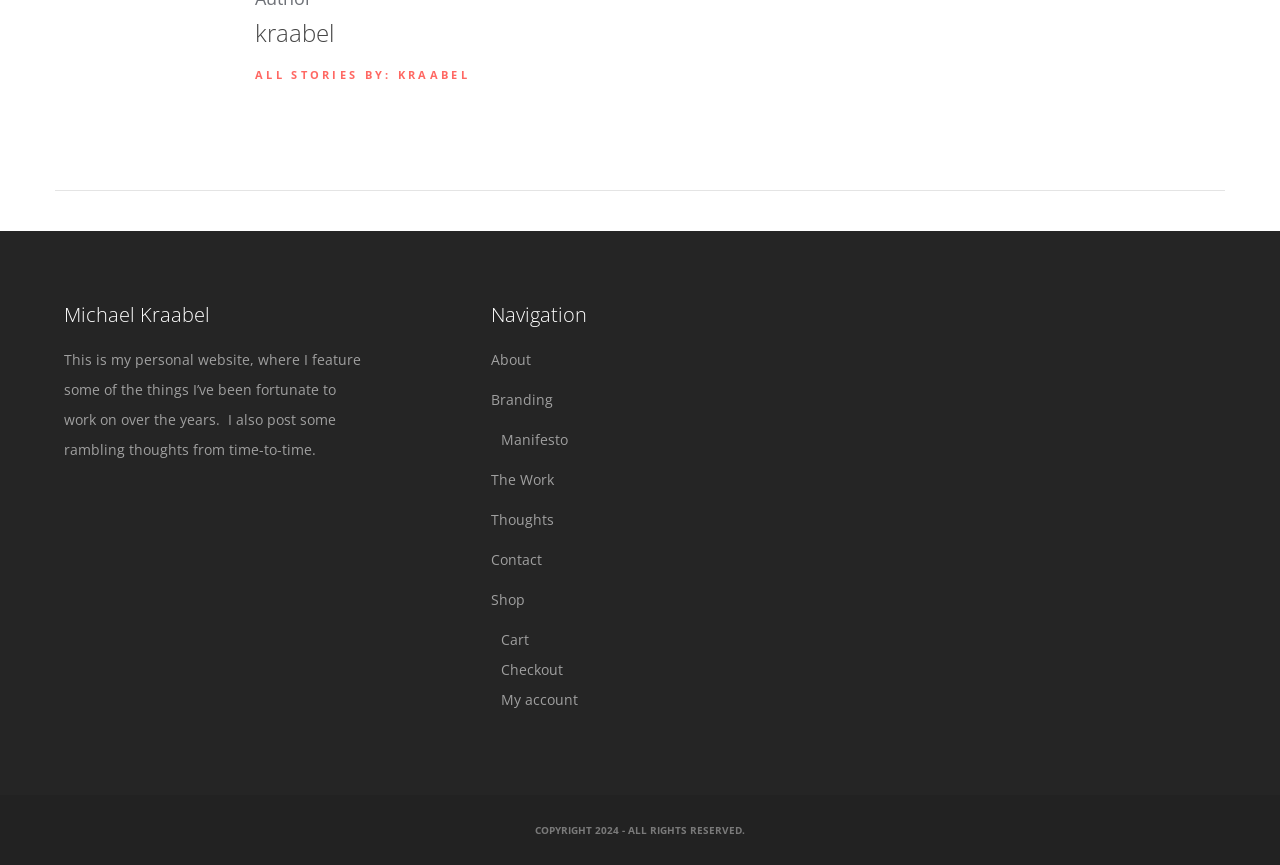Find the bounding box coordinates of the area that needs to be clicked in order to achieve the following instruction: "view all stories by Kraabel". The coordinates should be specified as four float numbers between 0 and 1, i.e., [left, top, right, bottom].

[0.199, 0.077, 0.367, 0.094]